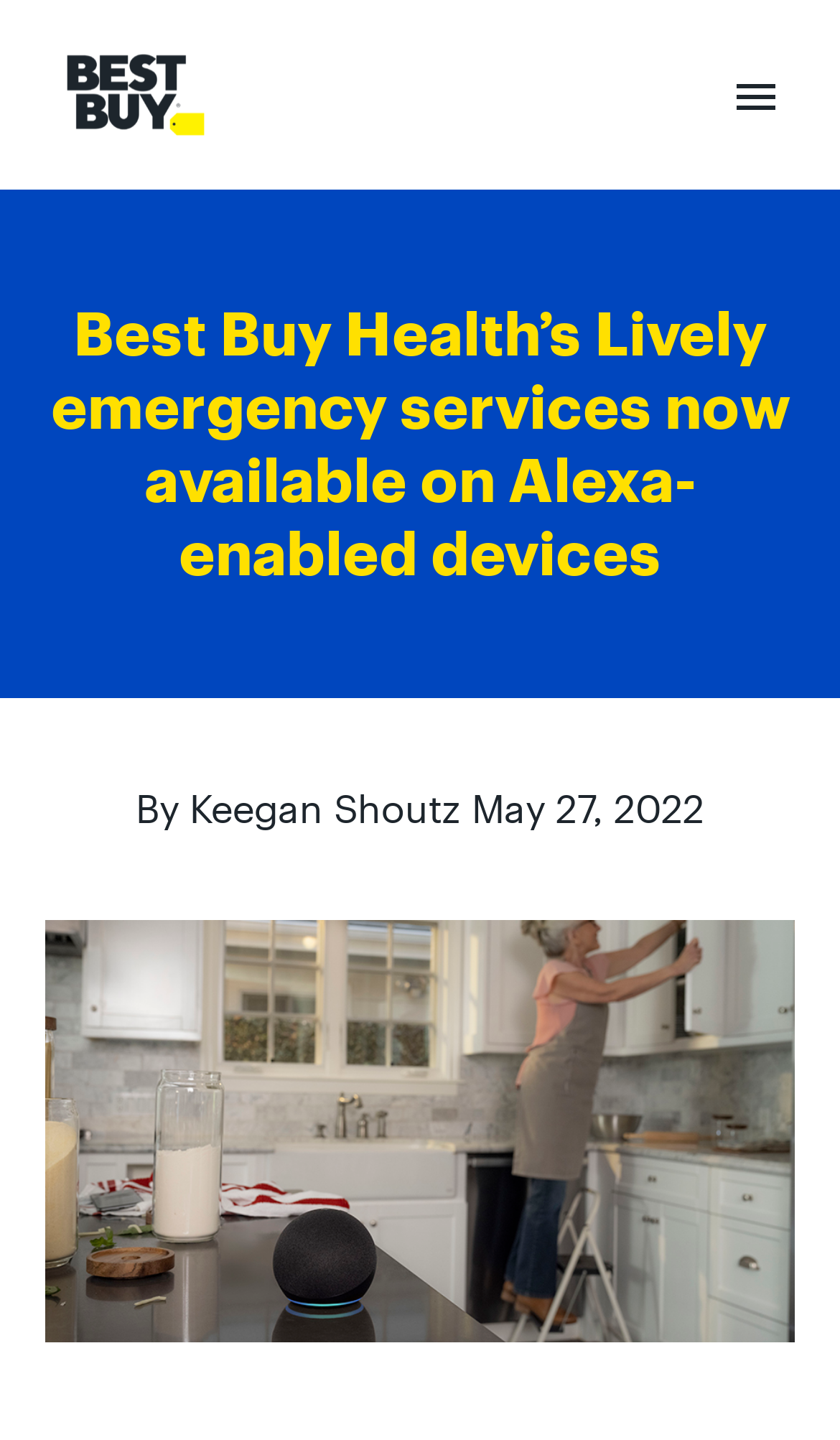Who is the author of the article? Based on the image, give a response in one word or a short phrase.

Keegan Shoutz